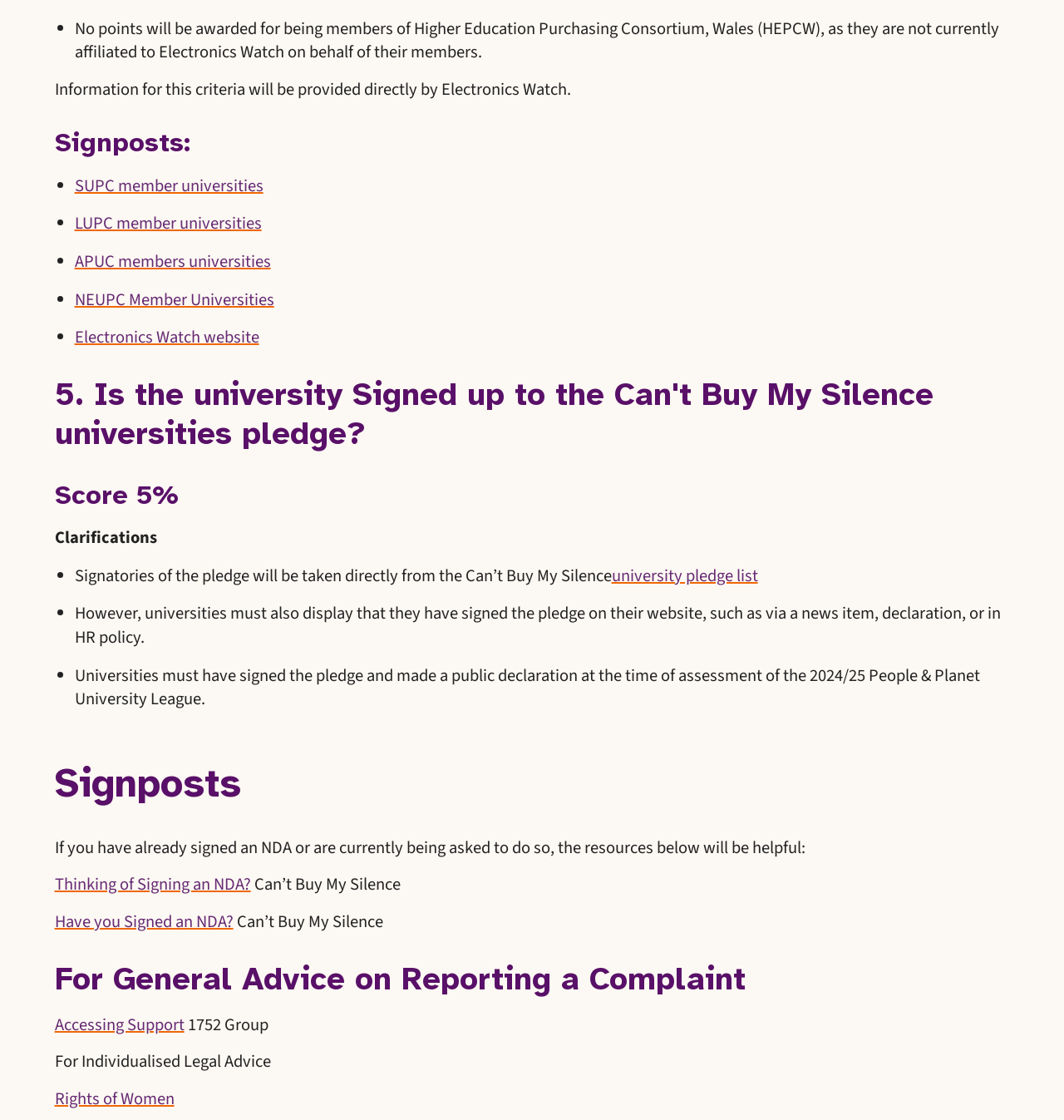Respond with a single word or phrase to the following question:
What is the name of the organization that provides individualized legal advice?

Rights of Women